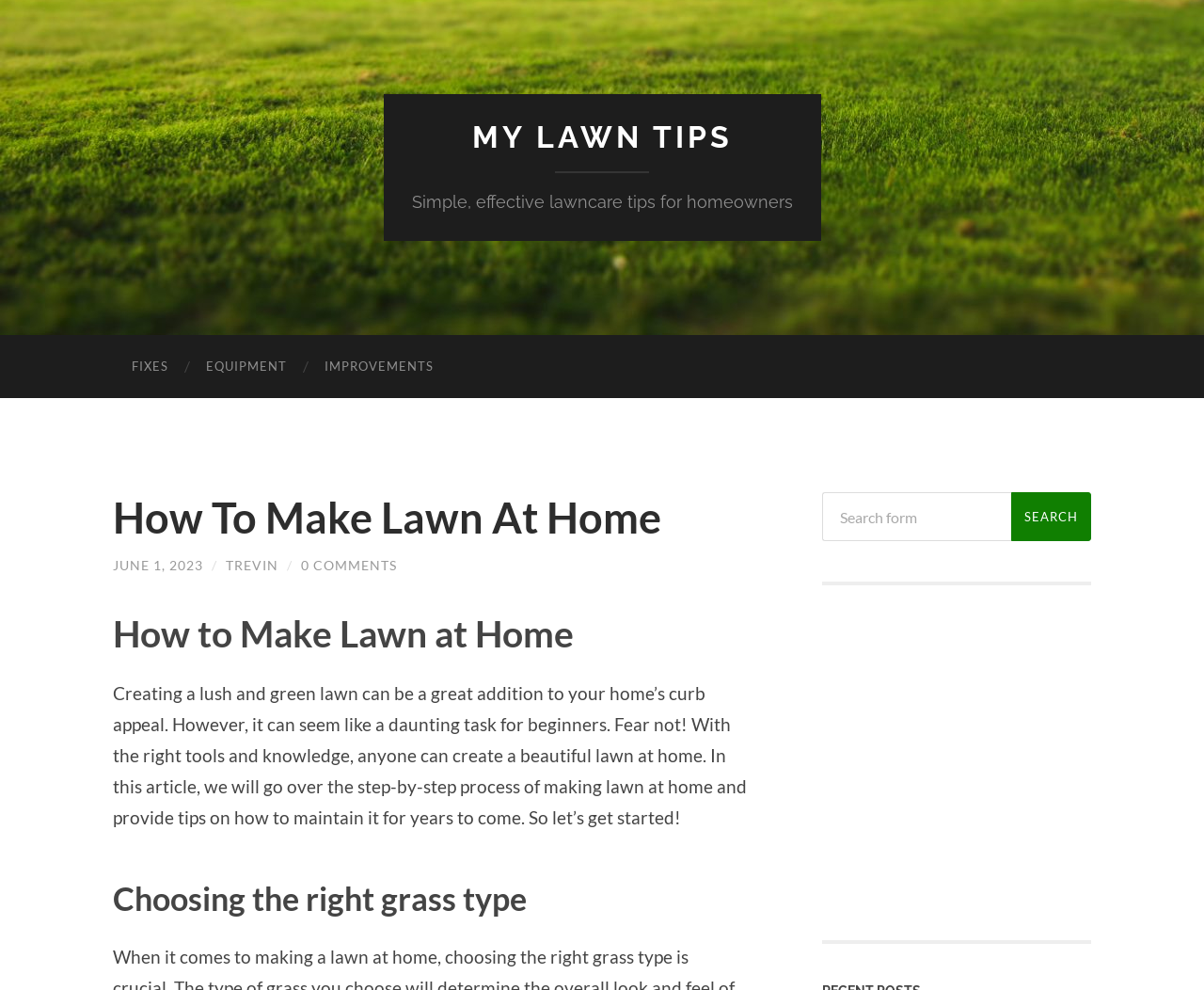Please identify the bounding box coordinates for the region that you need to click to follow this instruction: "Click on the 'MY LAWN TIPS' link".

[0.392, 0.121, 0.608, 0.156]